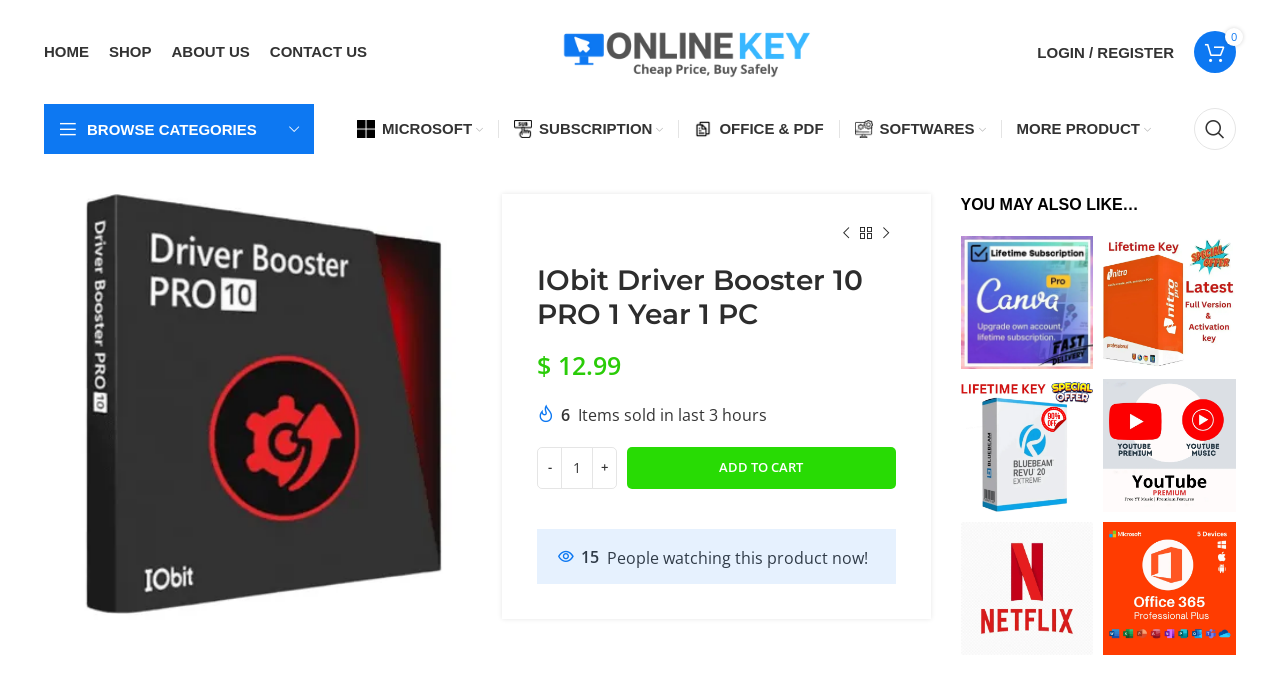Answer the question below with a single word or a brief phrase: 
How many people are watching this product now?

15